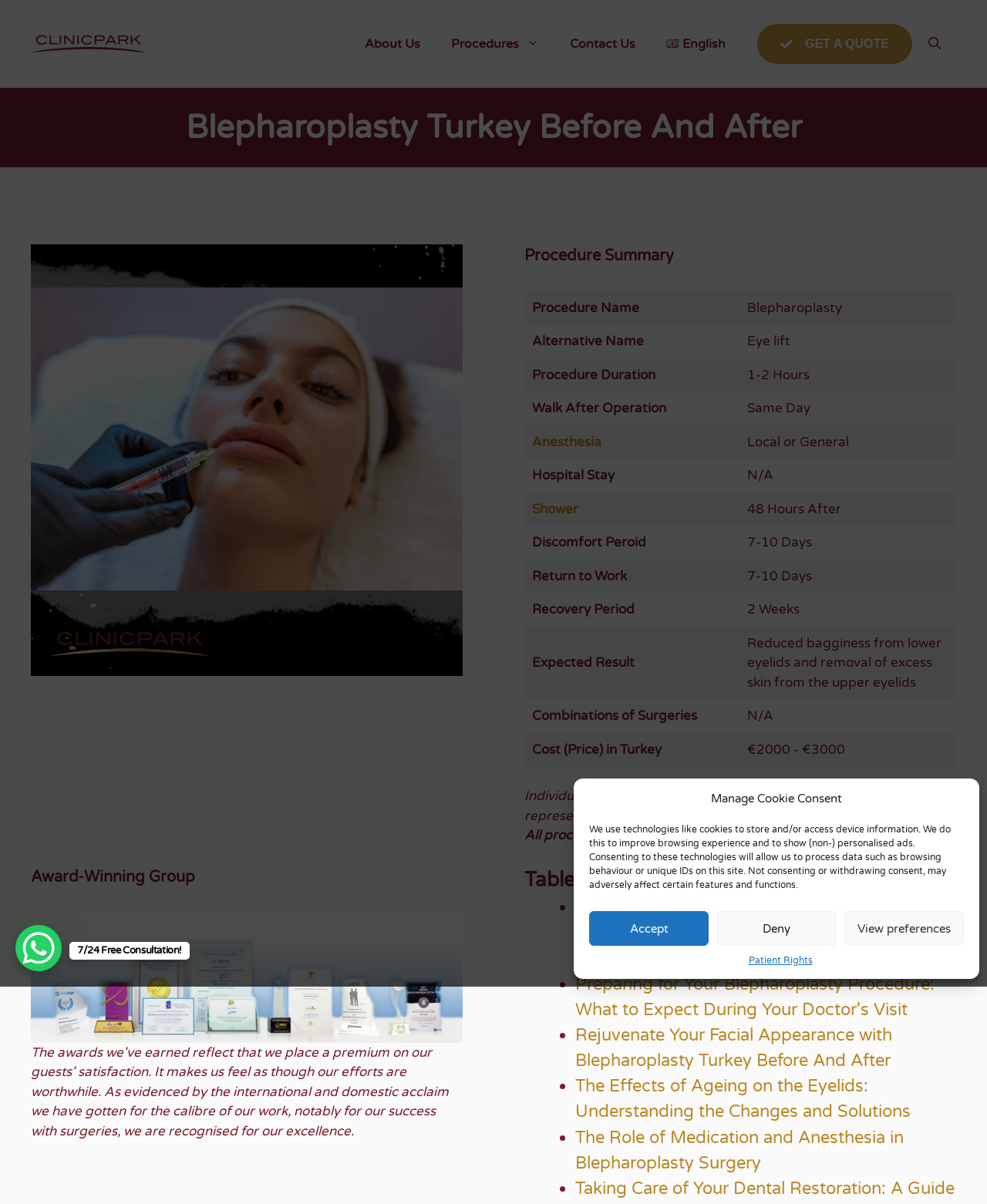Please indicate the bounding box coordinates of the element's region to be clicked to achieve the instruction: "View the 'About Us' page". Provide the coordinates as four float numbers between 0 and 1, i.e., [left, top, right, bottom].

[0.354, 0.017, 0.442, 0.056]